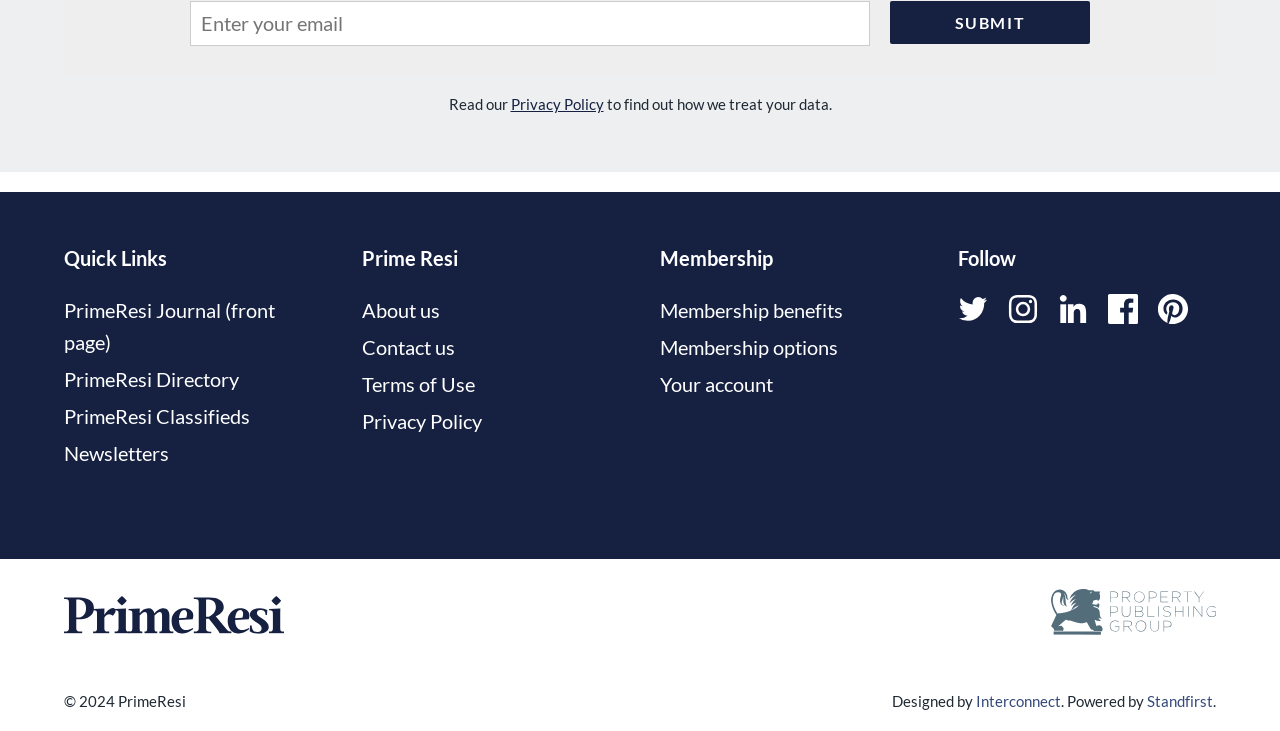What is the topic of the links under 'Quick Links'?
Using the information from the image, answer the question thoroughly.

The links under 'Quick Links' have titles such as 'PrimeResi Journal', 'PrimeResi Directory', and 'PrimeResi Classifieds', indicating that they are related to PrimeResi, possibly a real estate or property-related website.